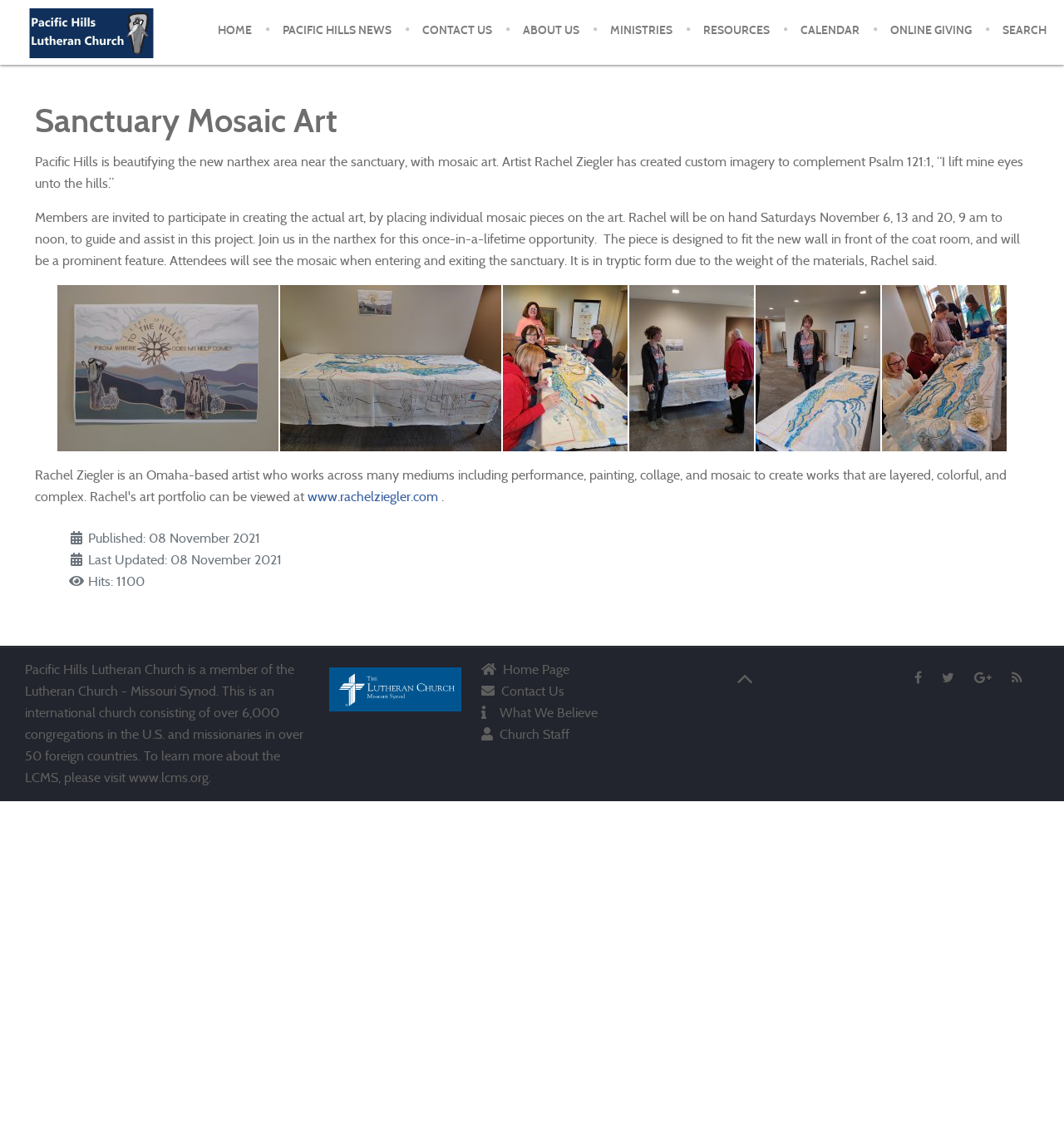Pinpoint the bounding box coordinates of the clickable area necessary to execute the following instruction: "Check the 'CALENDAR'". The coordinates should be given as four float numbers between 0 and 1, namely [left, top, right, bottom].

[0.741, 0.012, 0.82, 0.041]